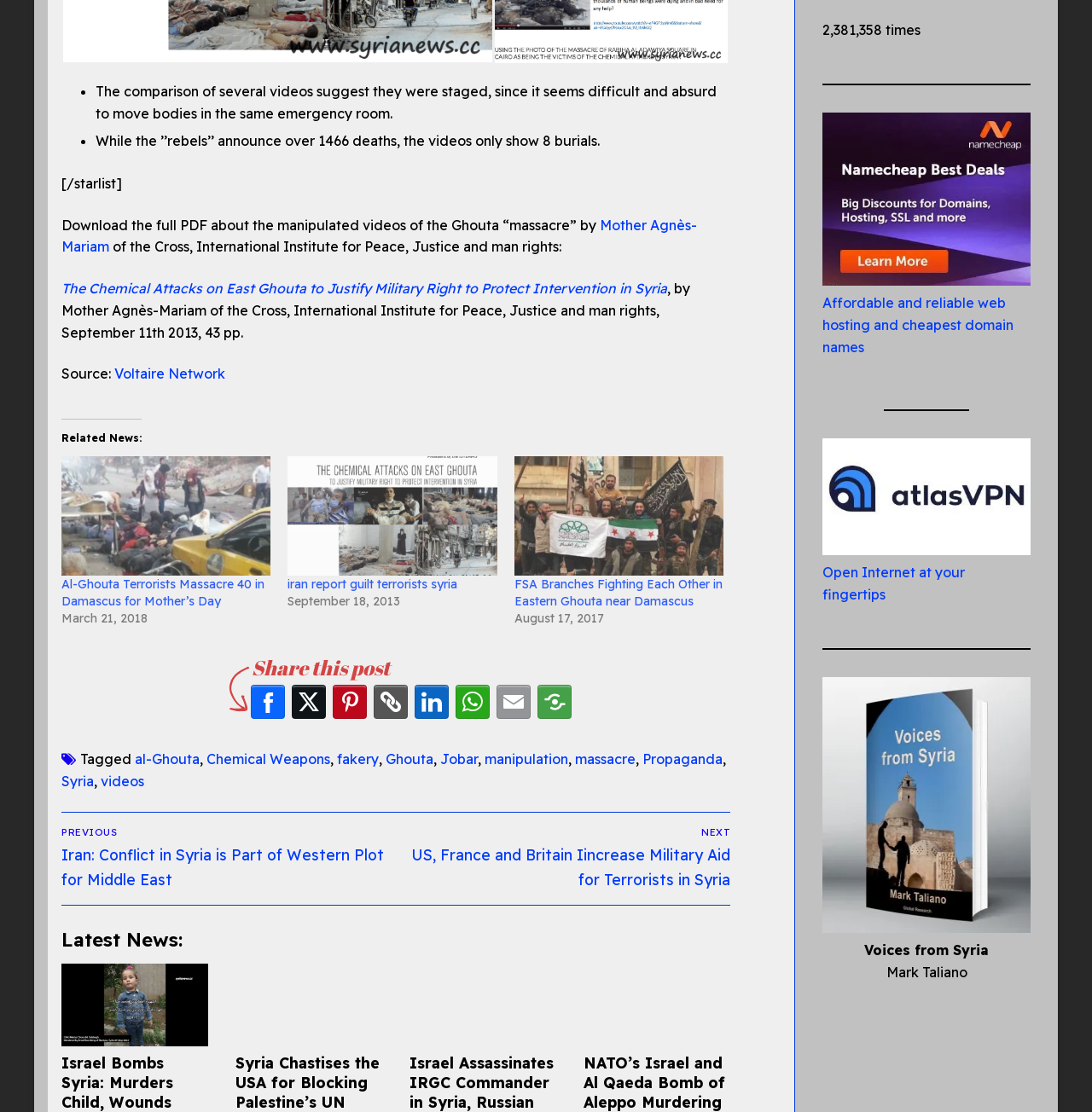Identify the bounding box coordinates of the region that should be clicked to execute the following instruction: "View the related news: Al-Ghouta Terrorists Massacre 40 in Damascus for Mother’s Day".

[0.056, 0.518, 0.248, 0.549]